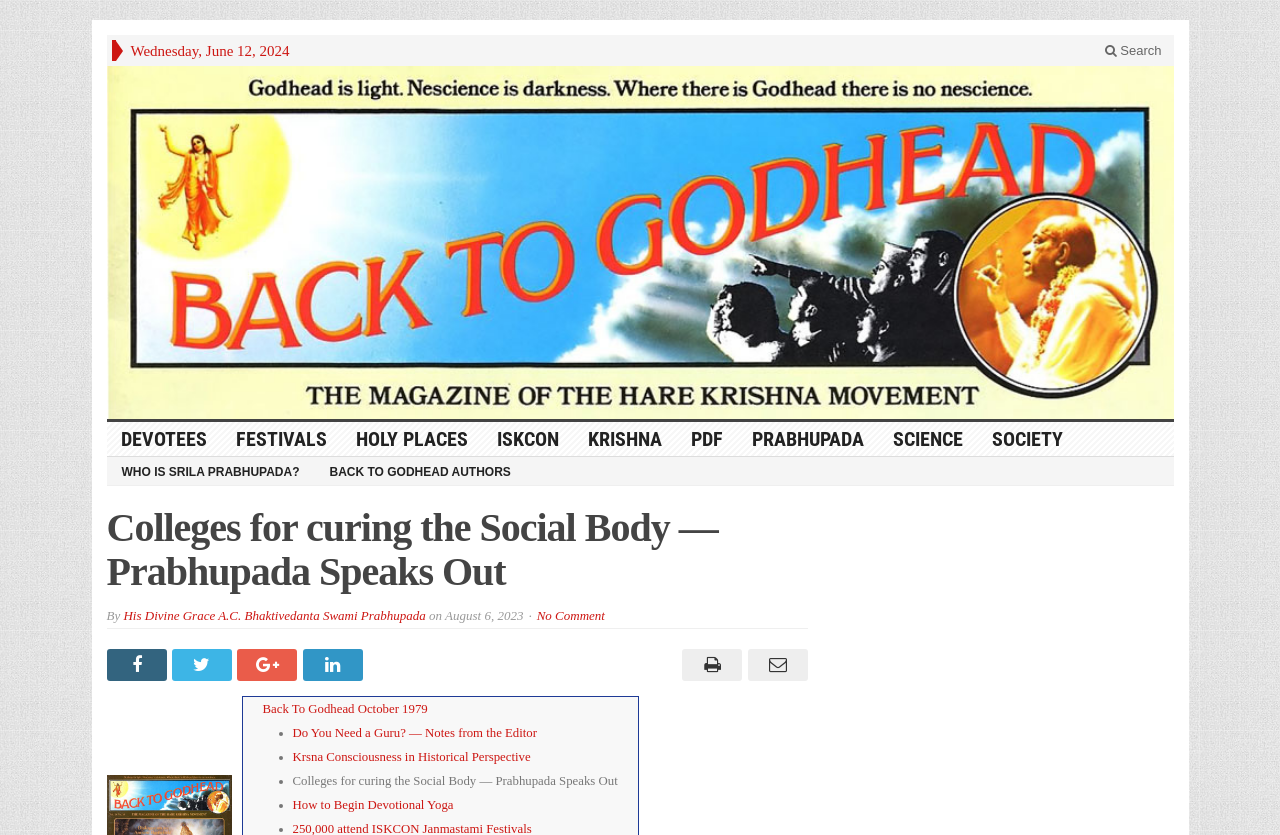What is the date of the article?
Look at the screenshot and respond with a single word or phrase.

August 6, 2023